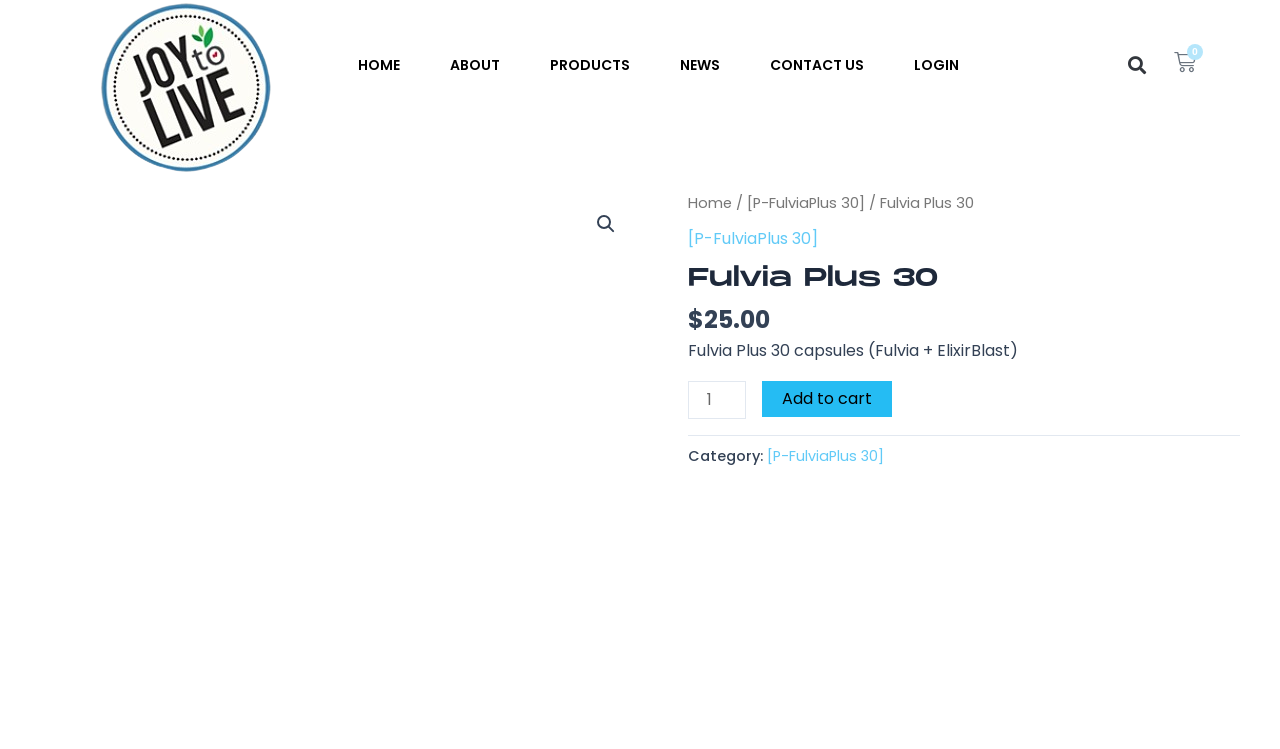Construct a comprehensive description capturing every detail on the webpage.

The webpage is about Fulvia Plus 30, a product with the tagline "Joy to Live". At the top, there is a navigation menu with links to HOME, ABOUT, PRODUCTS, NEWS, CONTACT US, and LOGIN, aligned horizontally. To the right of the navigation menu, there is a search bar with a search button. Next to the search bar, there is a link to the shopping cart with a count of 0 items.

Below the navigation menu, there is a breadcrumb navigation section that shows the current page's location in the website's hierarchy. The breadcrumb navigation starts with "Home" and ends with "Fulvia Plus 30".

The main content of the webpage is dedicated to the Fulvia Plus 30 product. The product name "Fulvia Plus 30" is displayed prominently, followed by the product price, $25.00. Below the price, there is a brief product description, "Fulvia Plus 30 capsules (Fulvia + ElixirBlast)".

To the right of the product description, there is a section to select the product quantity, with a spin button to adjust the quantity. Below the quantity selector, there is an "Add to cart" button. Additionally, there is a category label with a link to the product category.

There are no images on the page. The overall layout is organized, with clear headings and concise text.